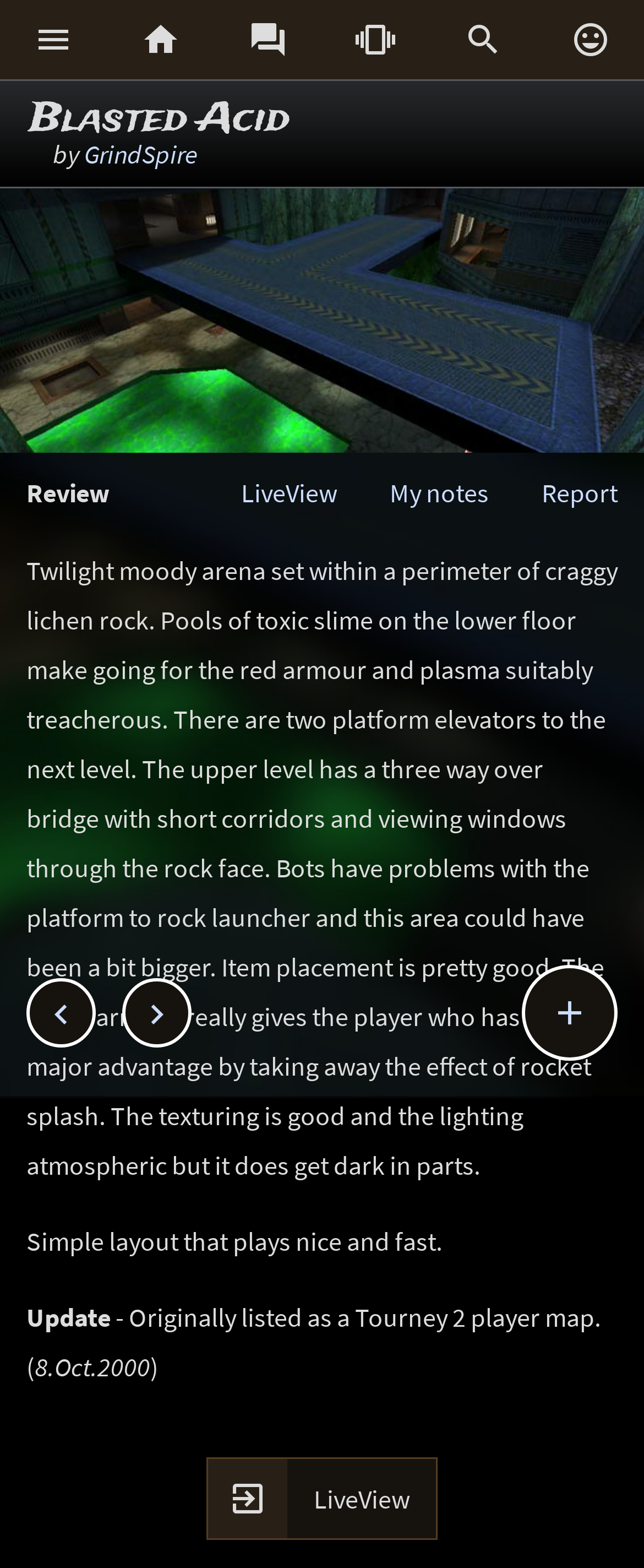Indicate the bounding box coordinates of the clickable region to achieve the following instruction: "View map in LiveView."

[0.446, 0.93, 0.677, 0.981]